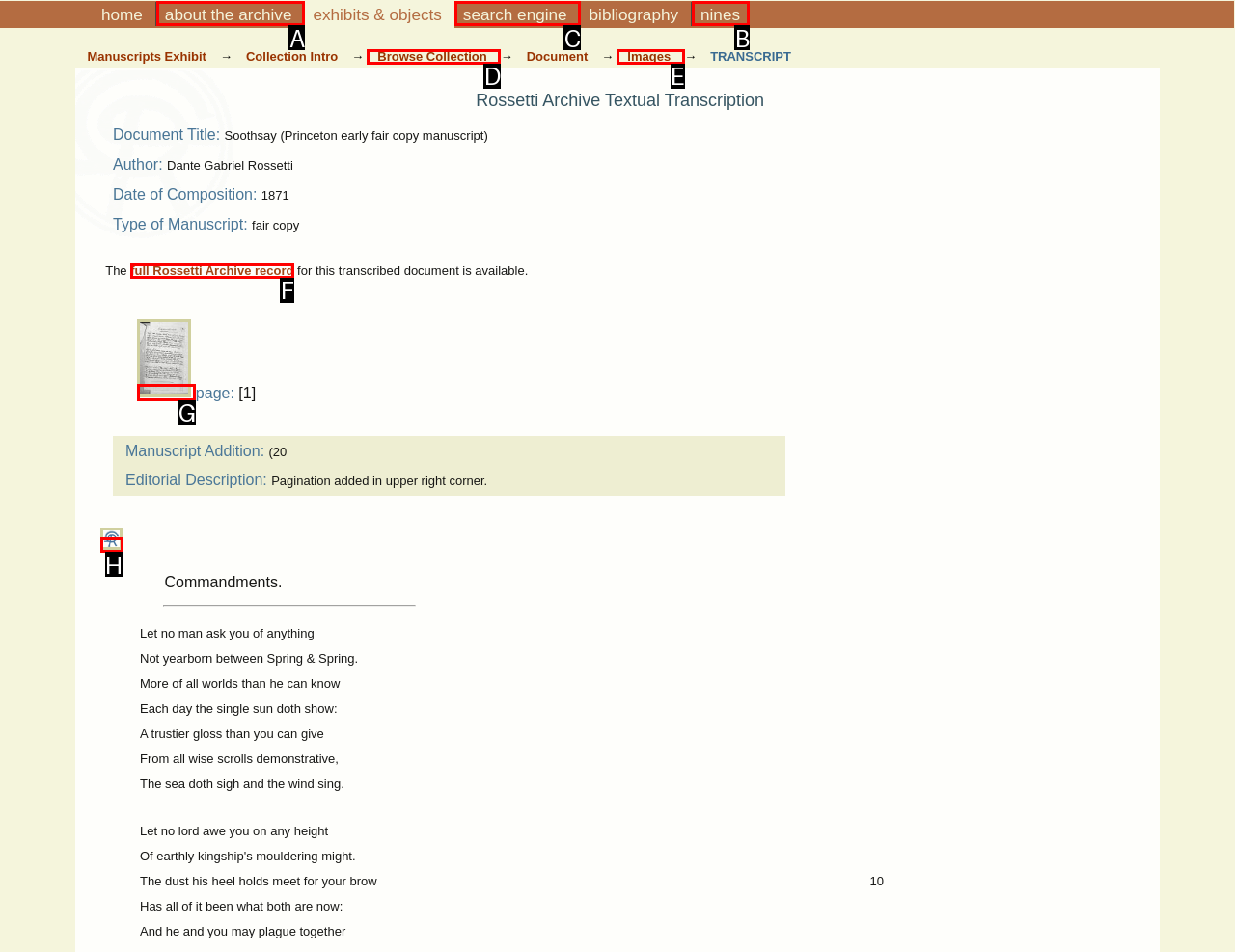Identify the correct HTML element to click for the task: Search the archive. Provide the letter of your choice.

C